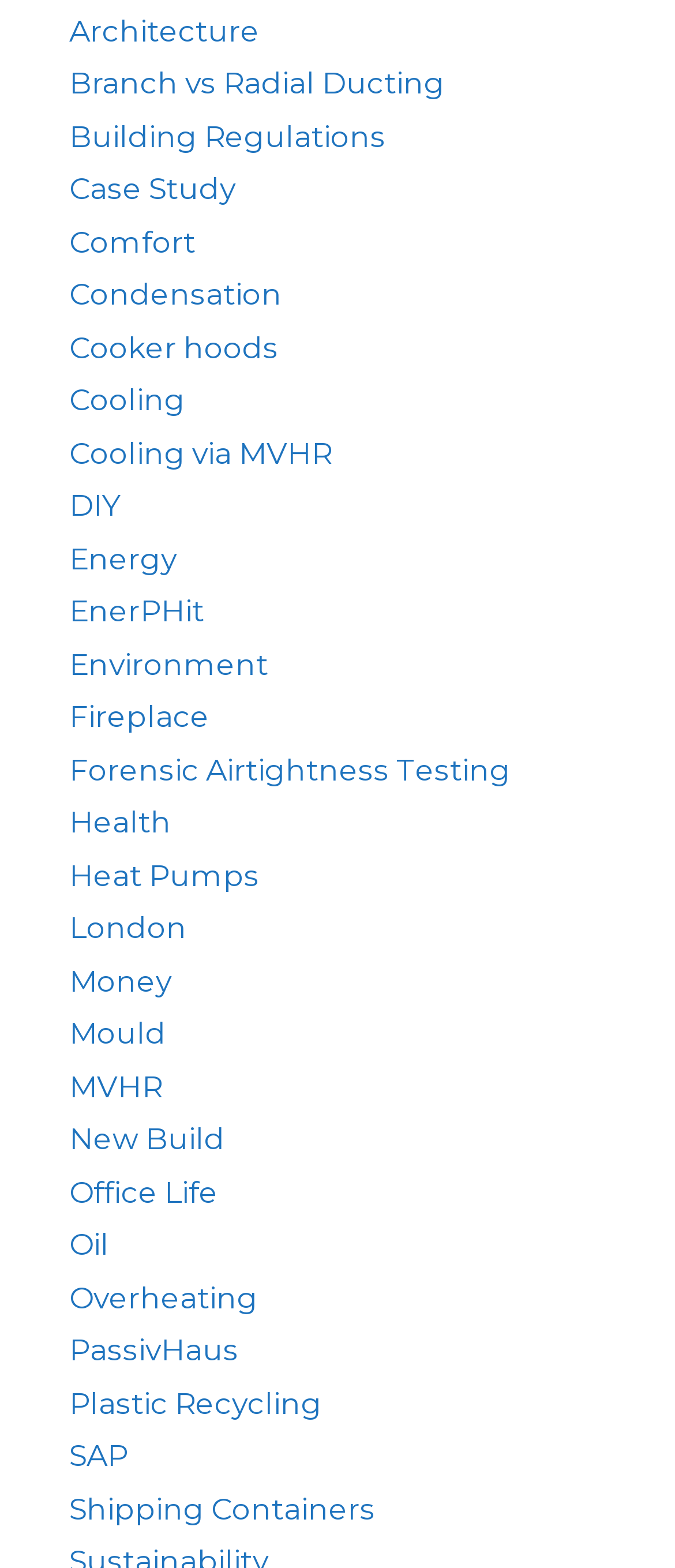Provide a short answer to the following question with just one word or phrase: Is there a link related to 'Health'?

Yes